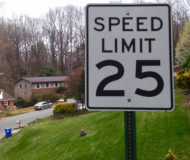What is the default speed limit on roads without posted limits in Michigan?
Please provide a comprehensive answer based on the details in the screenshot.

According to the caption, the Michigan Court of Appeals ruled that roads without posted limits default to a higher speed, which in Michigan is 55 MPH.